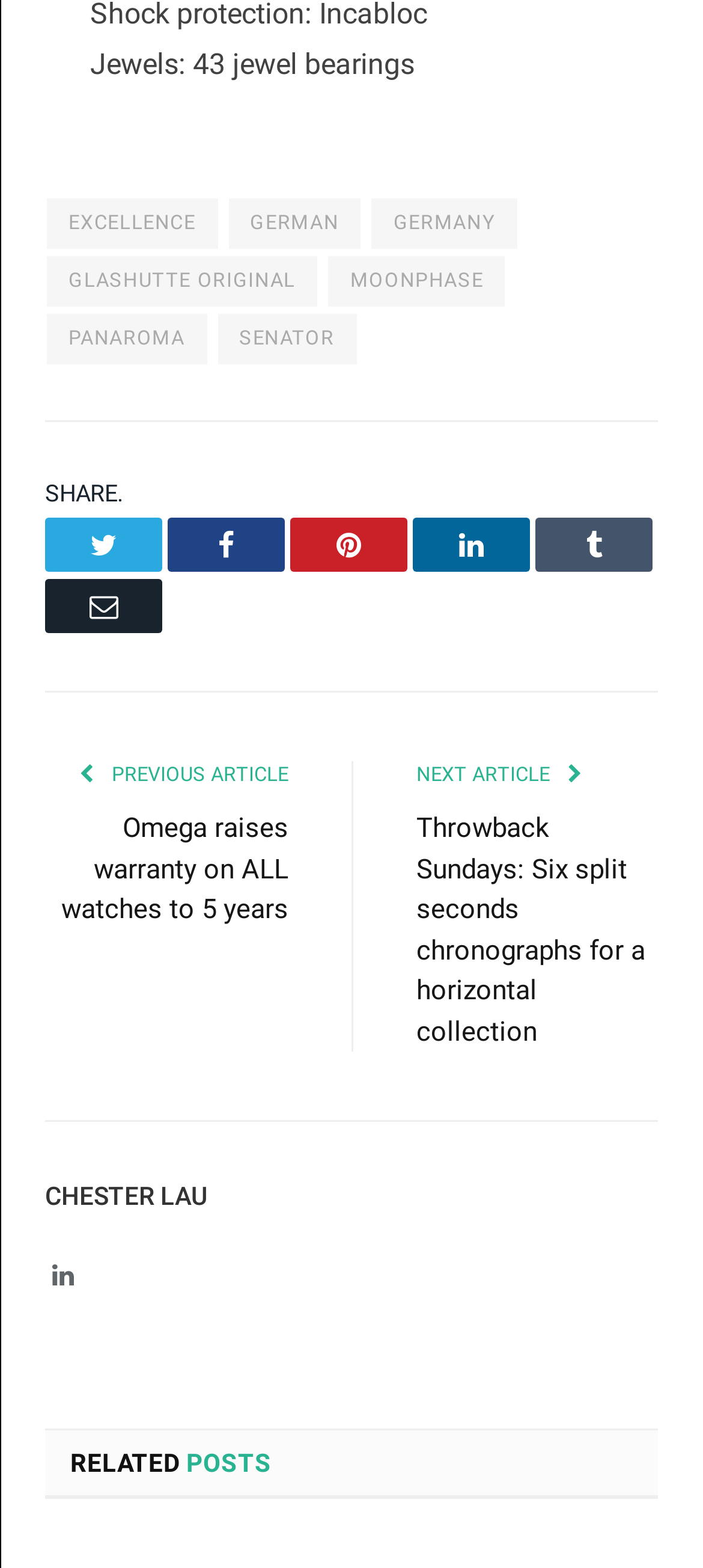Kindly determine the bounding box coordinates of the area that needs to be clicked to fulfill this instruction: "Click on EXCELLENCE".

[0.067, 0.126, 0.309, 0.158]